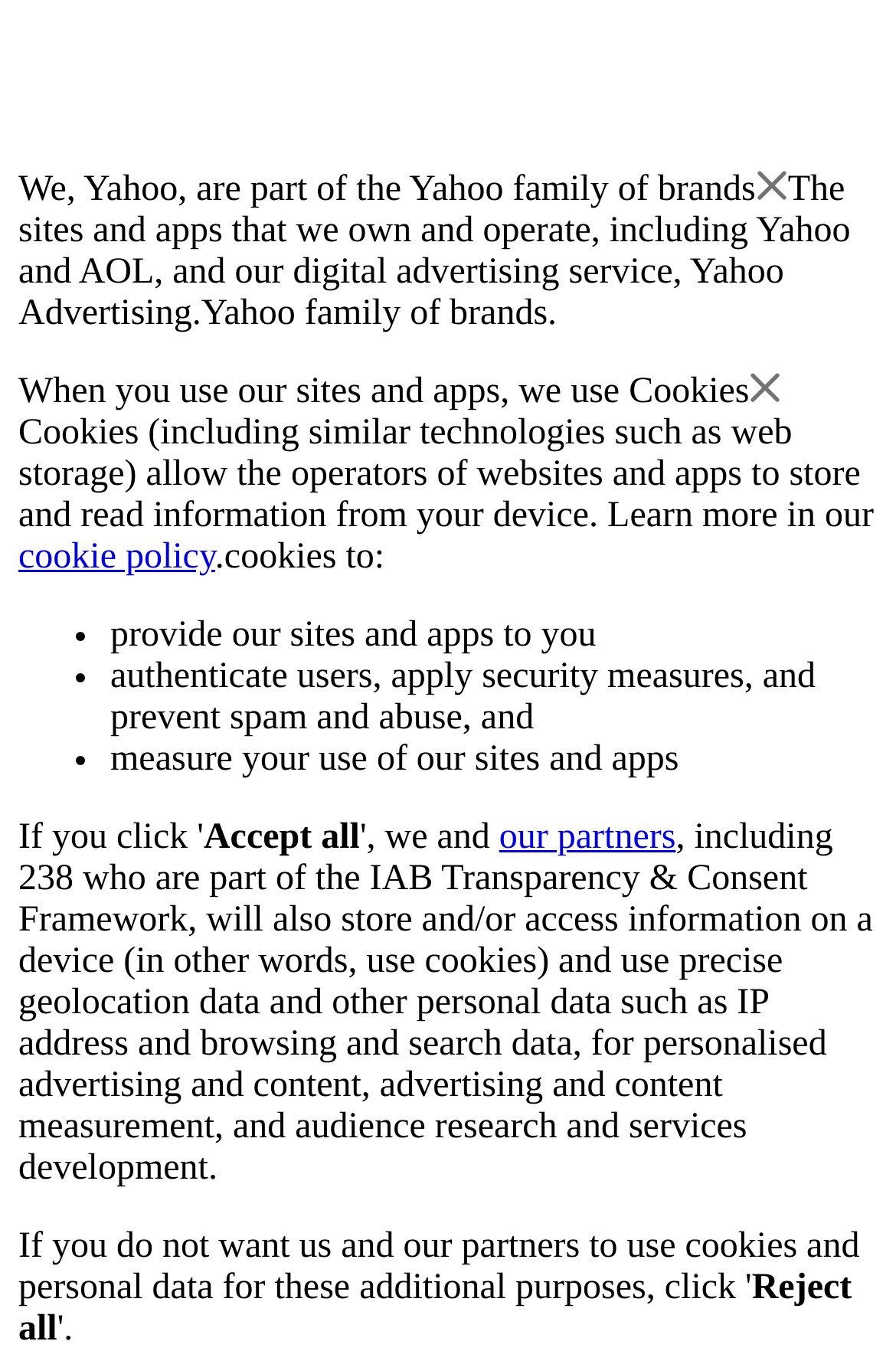What is the purpose of using precise geolocation data?
Refer to the image and give a detailed answer to the question.

According to the webpage, precise geolocation data is used for personalised advertising and content, advertising and content measurement, and audience research and services development.